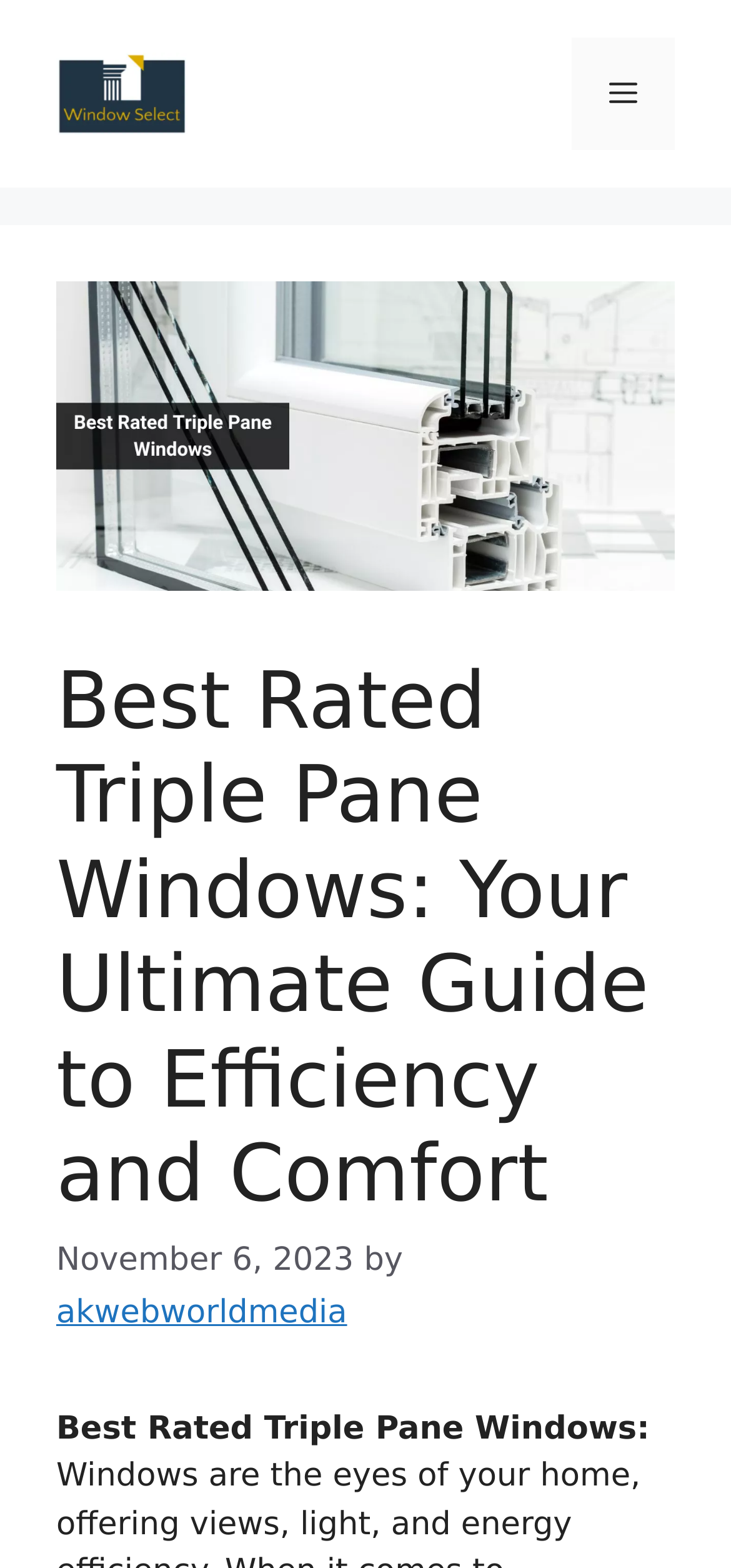Illustrate the webpage's structure and main components comprehensively.

The webpage is about triple pane windows, focusing on their efficiency and comfort. At the top, there is a banner with the site's name, spanning the entire width of the page. Below the banner, there is a navigation menu on the right side, which can be toggled by a button labeled "Menu". 

On the left side, there is a link to "Window Select" accompanied by a small image. Above the navigation menu, there is a larger image related to triple pane windows. 

The main content of the page is headed by a title "Best Rated Triple Pane Windows: Your Ultimate Guide to Efficiency and Comfort", which is followed by the date "November 6, 2023" and the author's name "akwebworldmedia". 

Below the title, there is a brief introduction to the topic, starting with the phrase "Best Rated Triple Pane Windows:". The content of the page is organized in a clean and structured manner, making it easy to read and navigate.